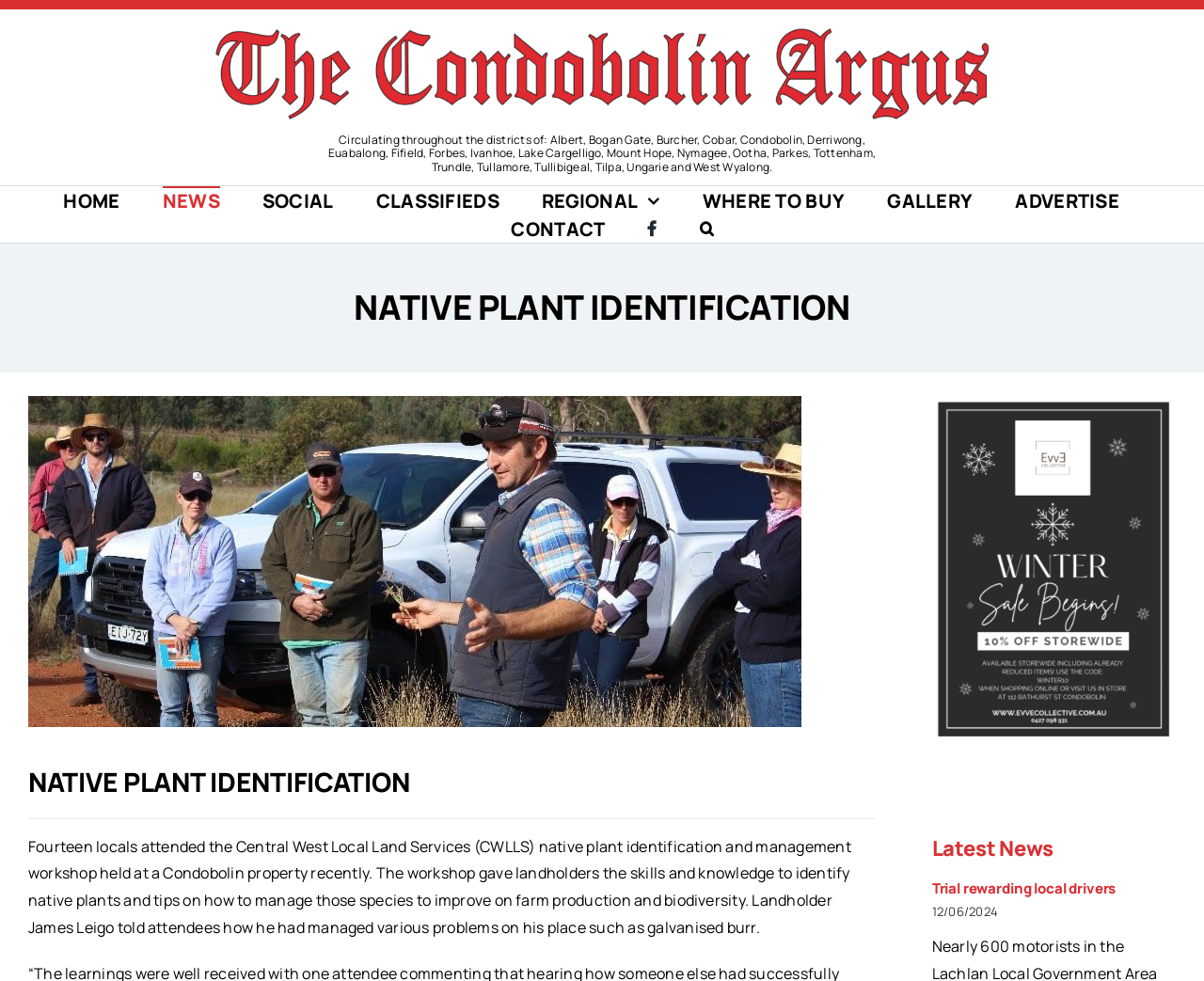What is the date of the latest news article mentioned on the webpage?
Using the image, give a concise answer in the form of a single word or short phrase.

12/06/2024